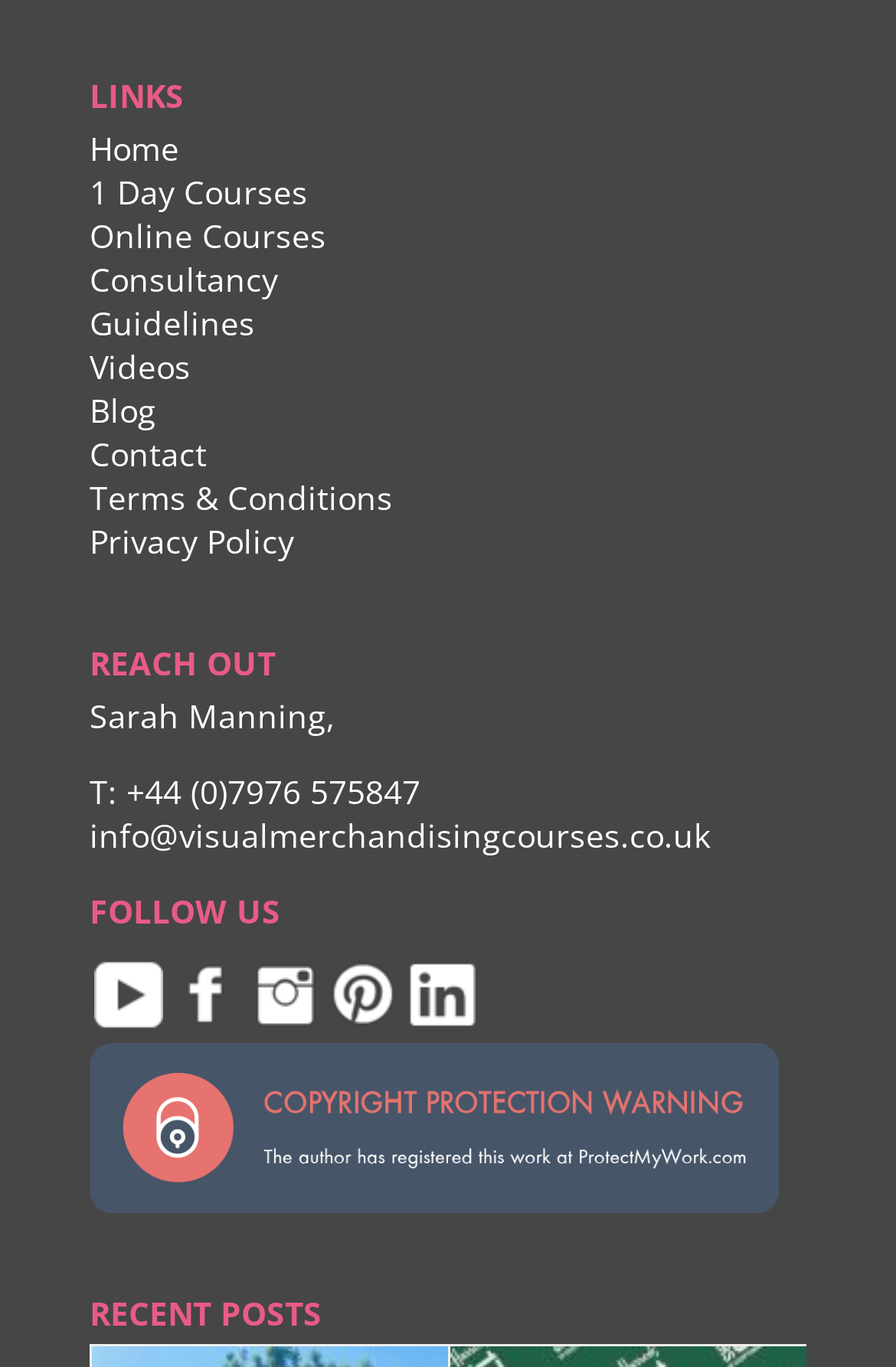Please determine the bounding box coordinates of the section I need to click to accomplish this instruction: "Click on the Home link".

[0.1, 0.092, 0.2, 0.124]